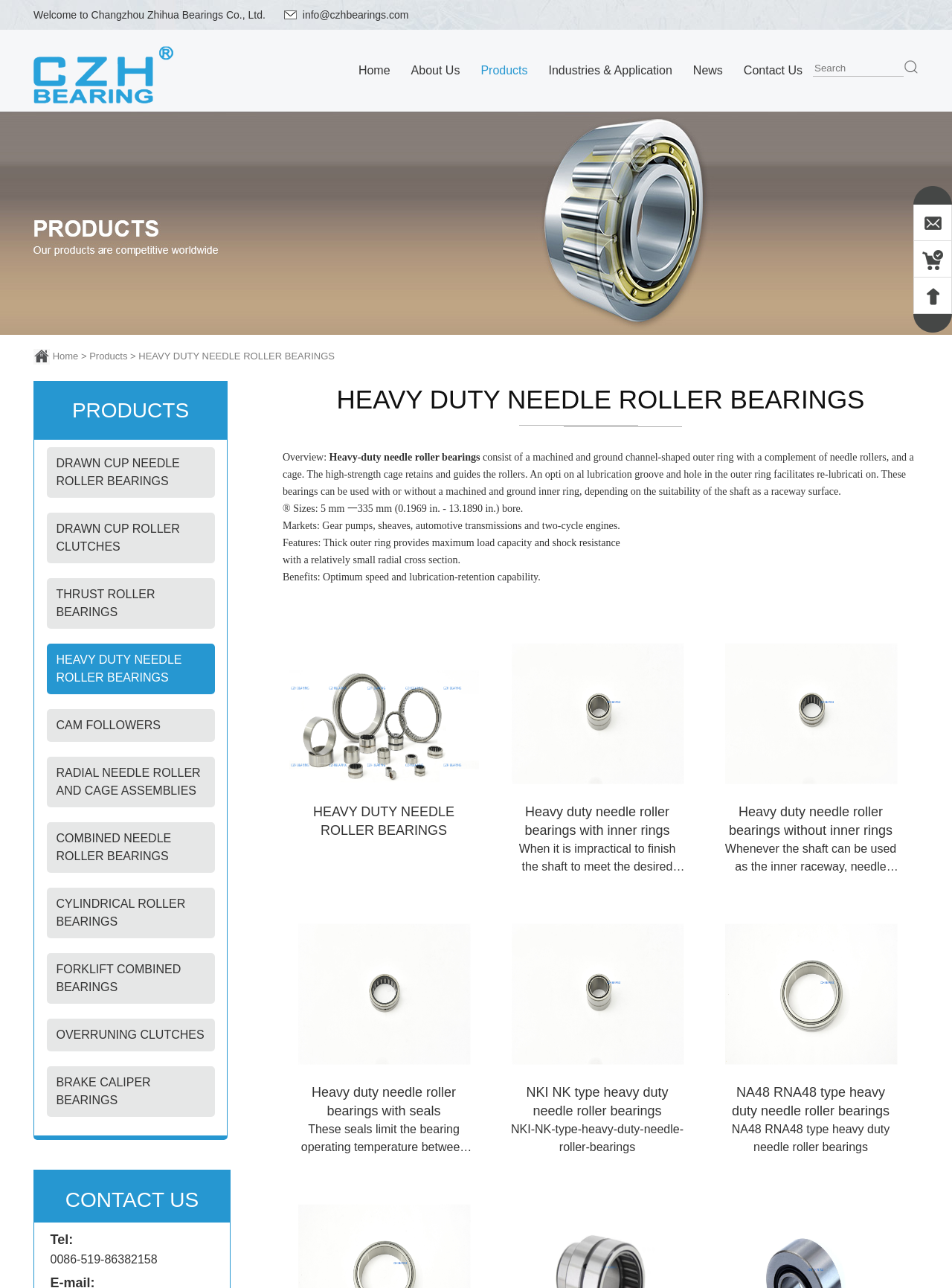What is the company name?
Using the image as a reference, answer the question with a short word or phrase.

Changzhou Zhihua Bearings Co., Ltd.